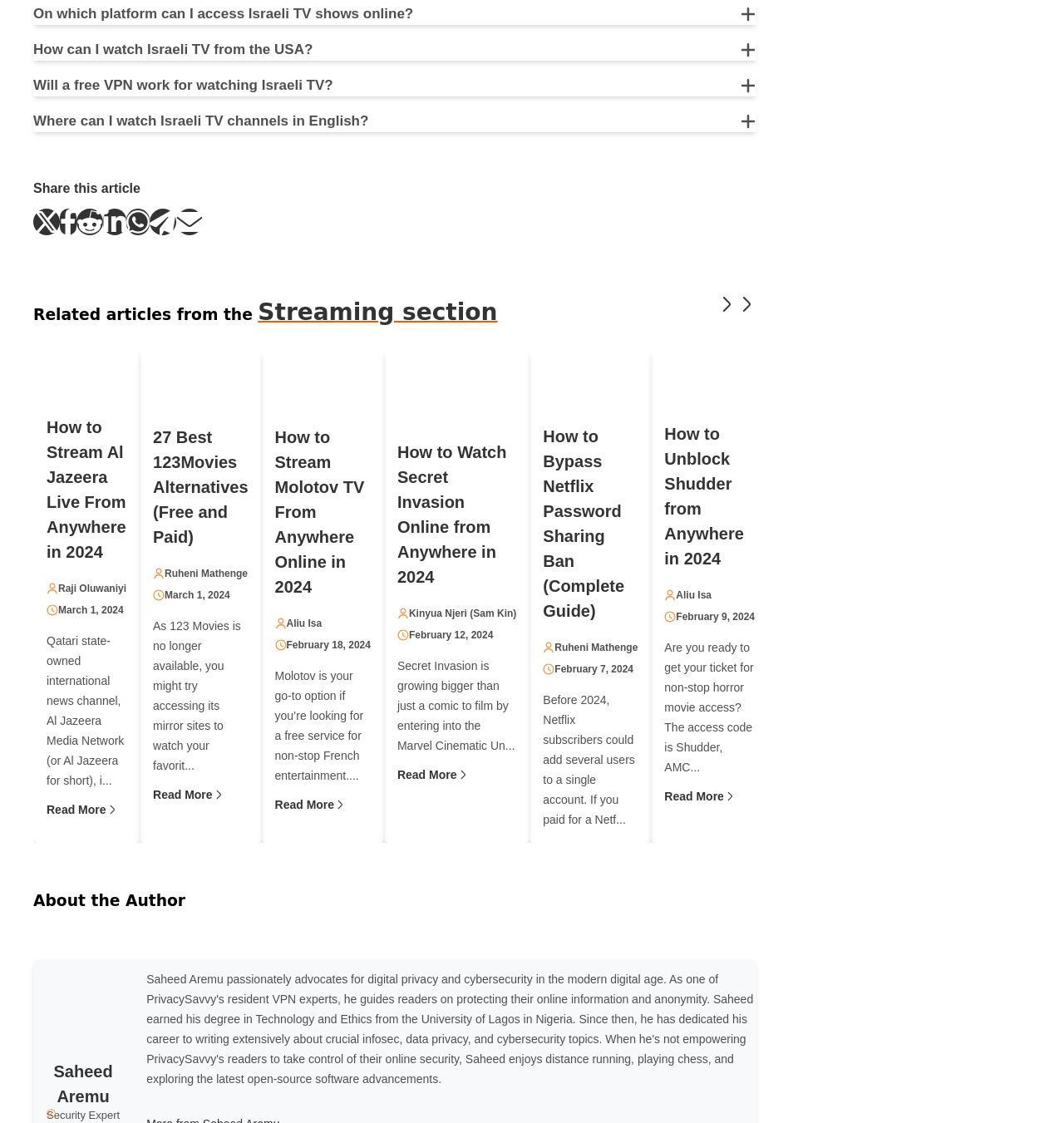Indicate the bounding box coordinates of the clickable region to achieve the following instruction: "Watch Secret Invasion Online From Anywhere."

[0.373, 0.323, 0.485, 0.392]